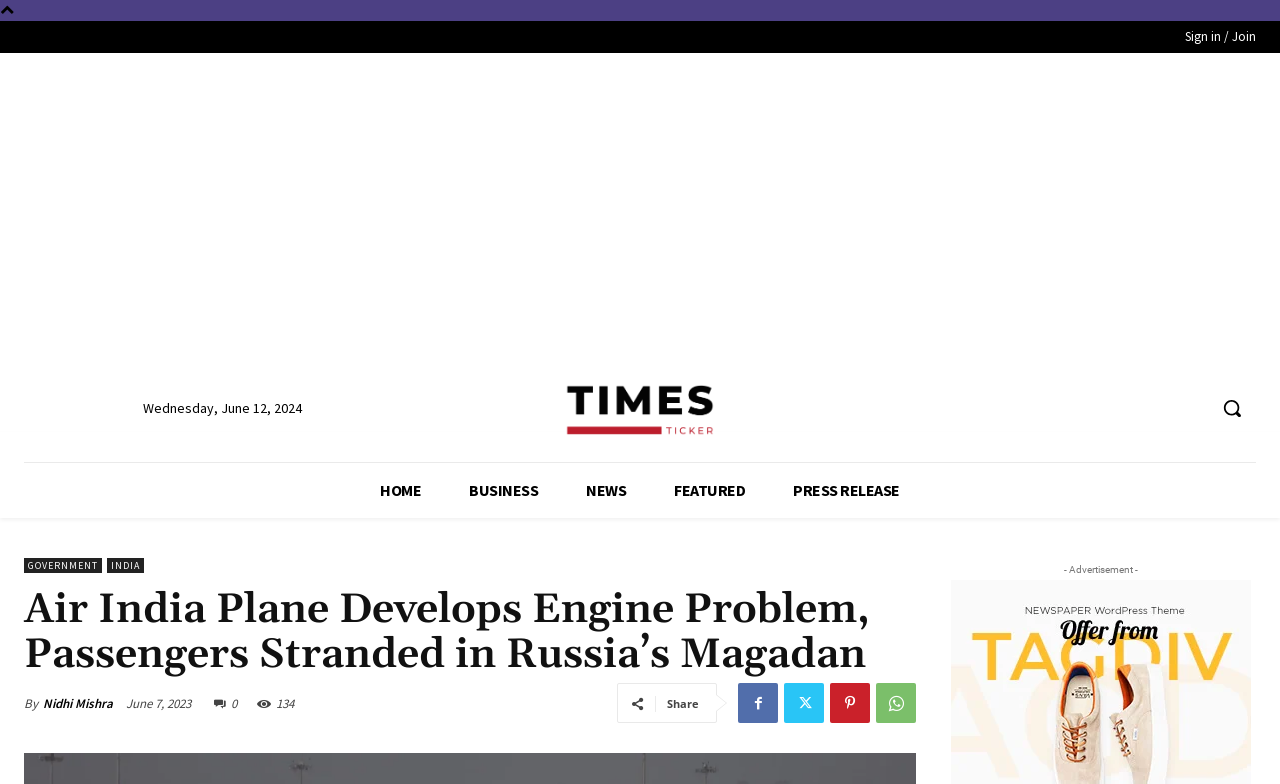How many comments does the news article have?
Look at the screenshot and respond with one word or a short phrase.

134